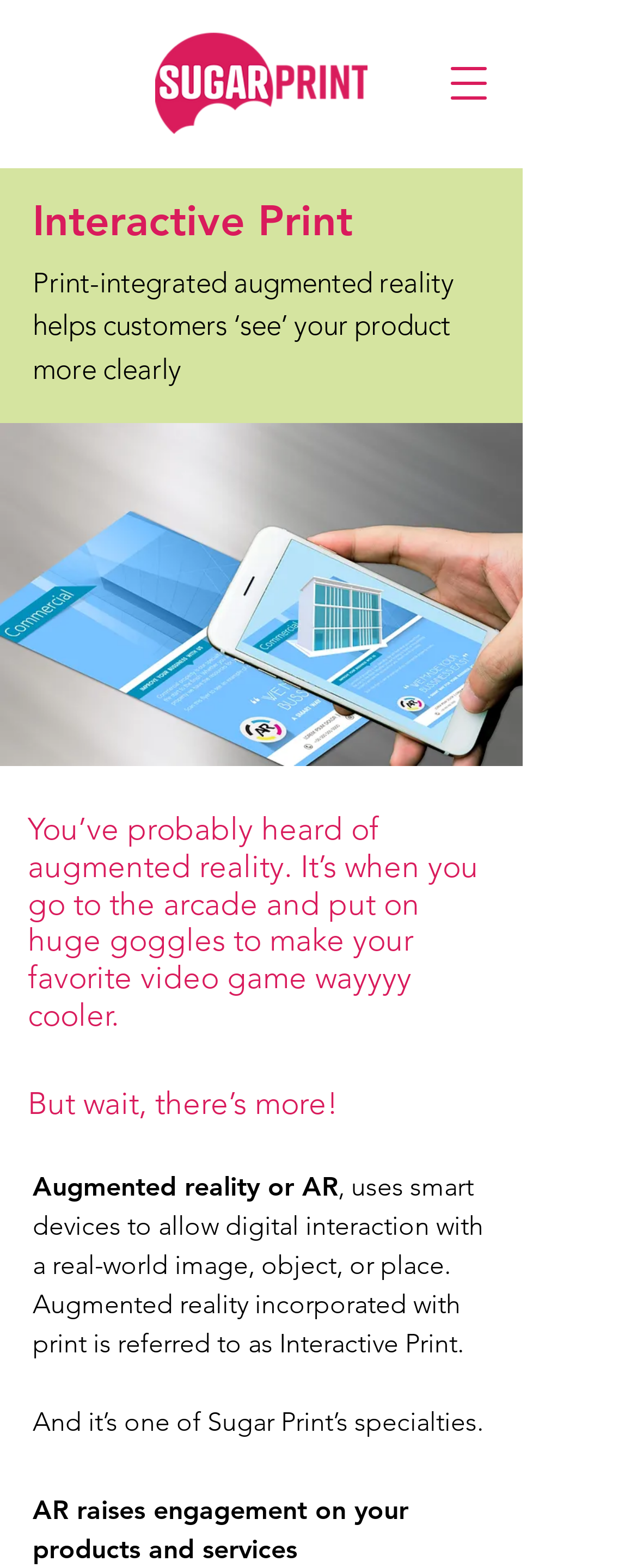Provide an in-depth caption for the contents of the webpage.

The webpage is about Interactive Print and Augmented Reality, specifically highlighting Sugar Print's specialty in this area. At the top left, there is a SugarPrint logo, and next to it, a navigation menu button. Below the logo, there is a heading "Interactive Print" followed by a brief description of how print-integrated augmented reality helps customers better understand products.

On the left side of the page, there is a large image showcasing an example of augmented reality. Below the image, there is a heading that explains augmented reality in a casual tone, comparing it to a video game experience. The text then transitions to a more formal explanation of augmented reality, defining it as a technology that enables digital interaction with real-world images, objects, or places using smart devices.

Further down, the text highlights the benefits of augmented reality, specifically how it raises engagement on products and services. Throughout the page, there are several blocks of text, each with a clear hierarchy, making it easy to follow the narrative. The overall content is informative, with a mix of formal and casual tones, and includes a prominent image to illustrate the concept of augmented reality.